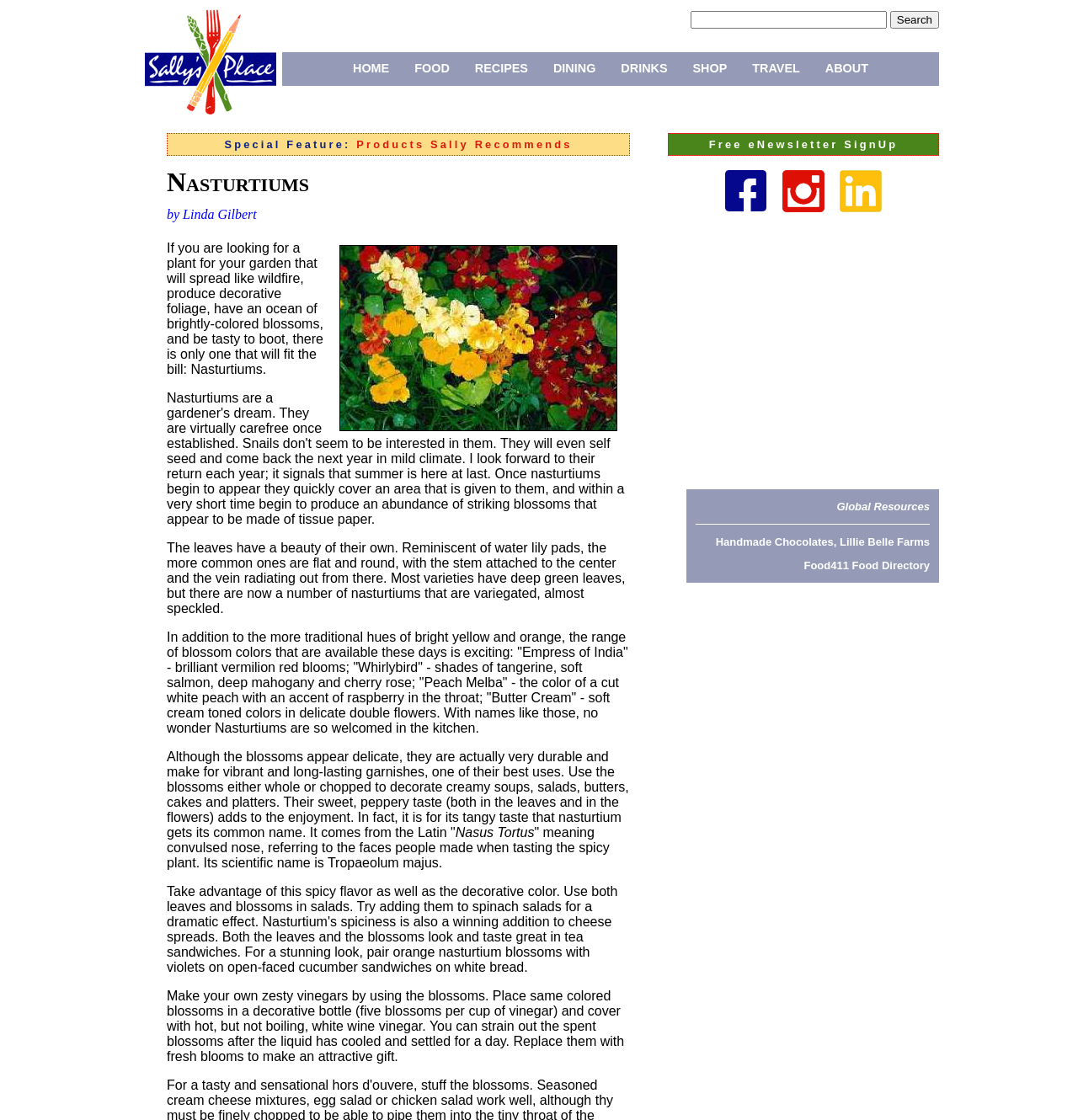Please find the bounding box coordinates of the element's region to be clicked to carry out this instruction: "Read Kirsty Daniel's article".

None